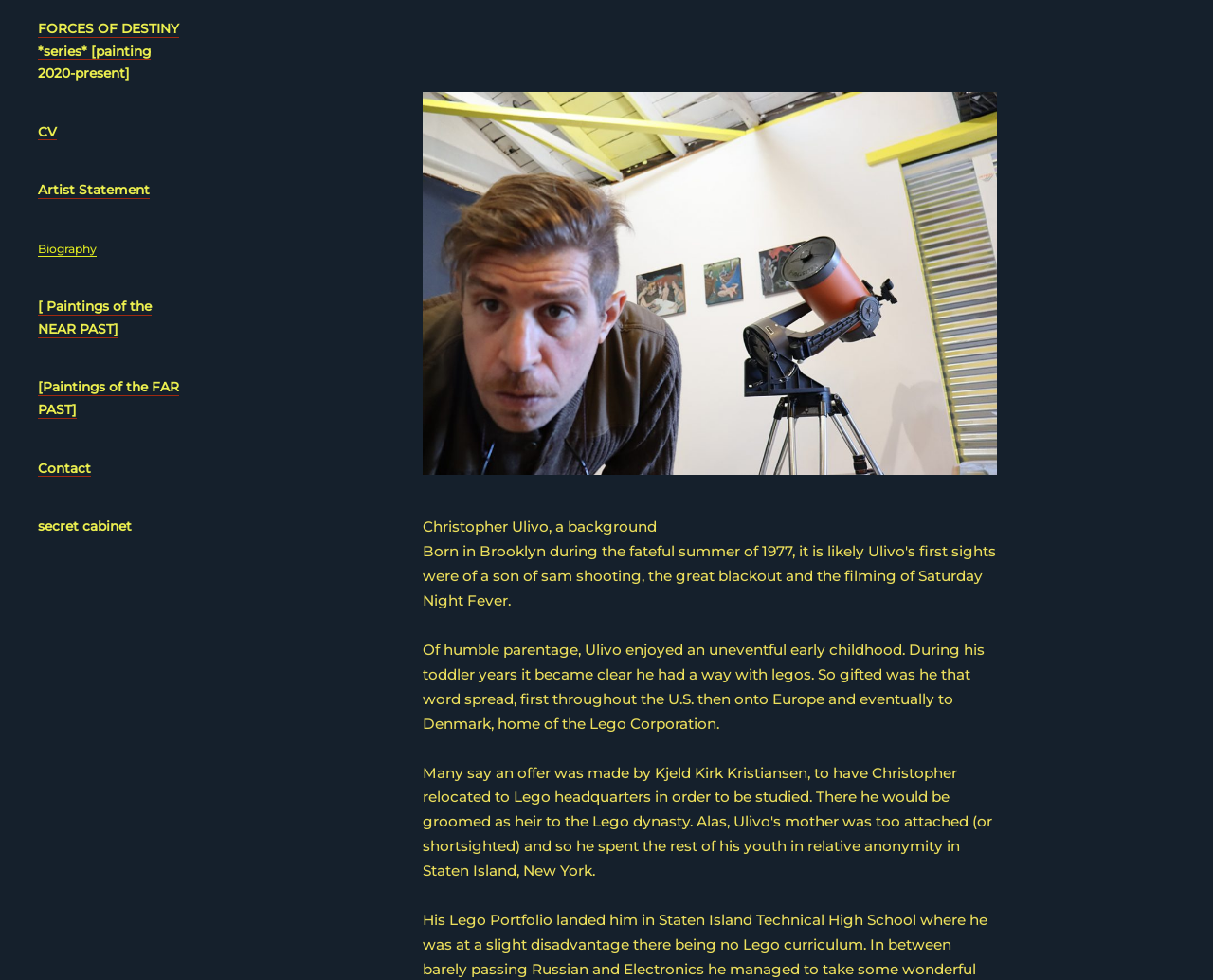What is the file name of the related article artwork image?
Based on the image, answer the question with as much detail as possible.

The image element with the description 'Related article artwork image' has a file name of 'image-6483441-1-1024x683.jpg'.